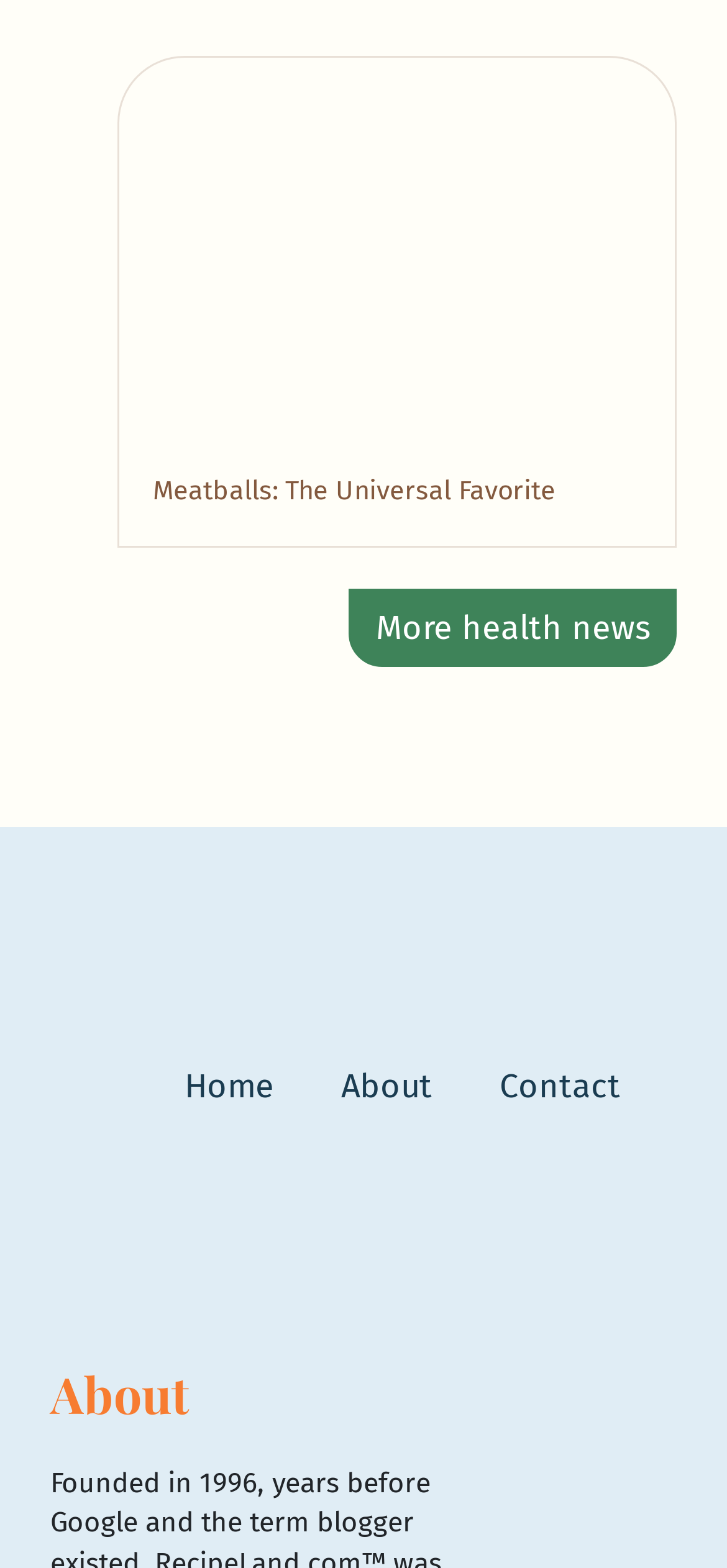Locate the bounding box of the UI element with the following description: "title="Follow us on X (Twitter)"".

[0.413, 0.719, 0.618, 0.793]